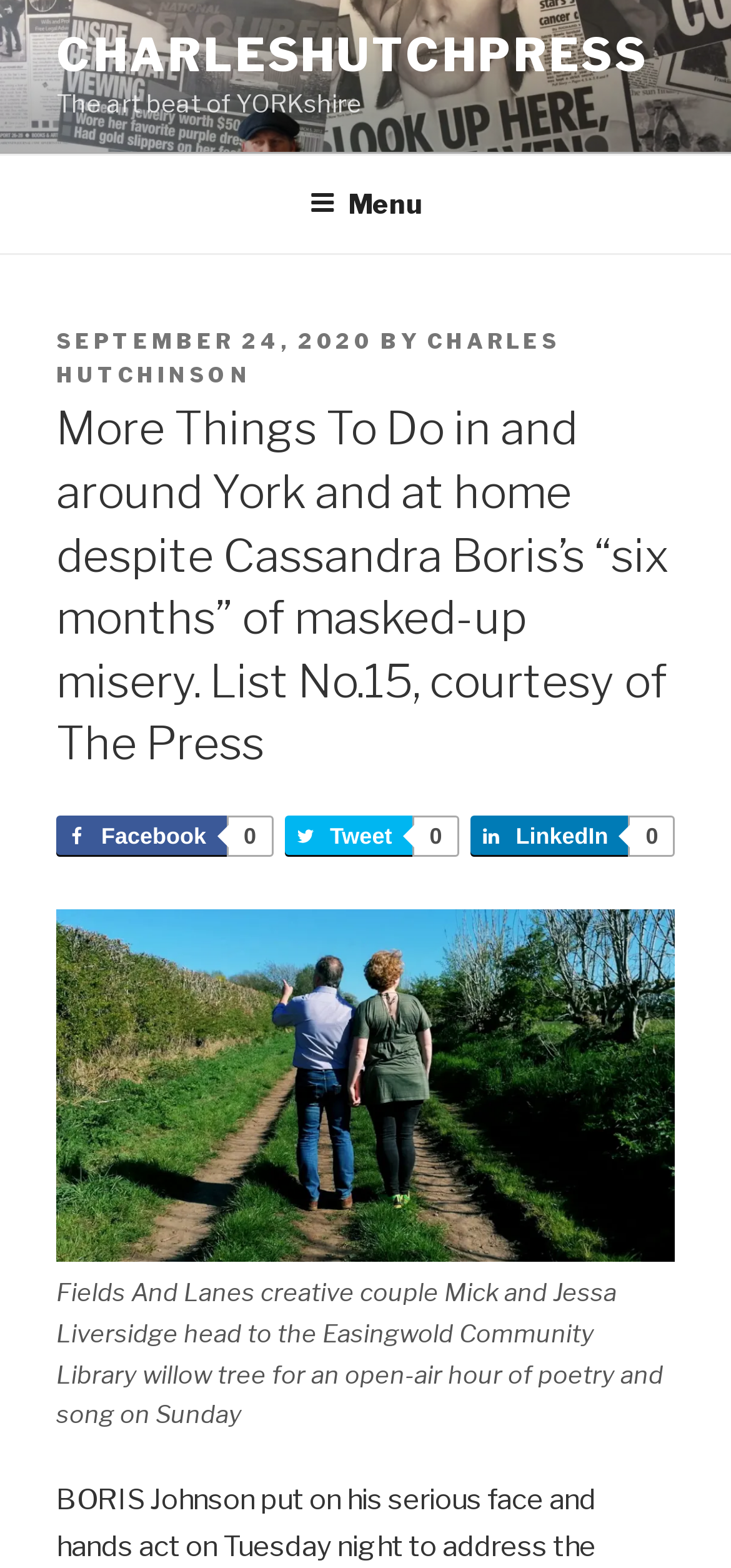Identify and generate the primary title of the webpage.

More Things To Do in and around York and at home despite Cassandra Boris’s “six months” of masked-up misery. List No.15, courtesy of The Press